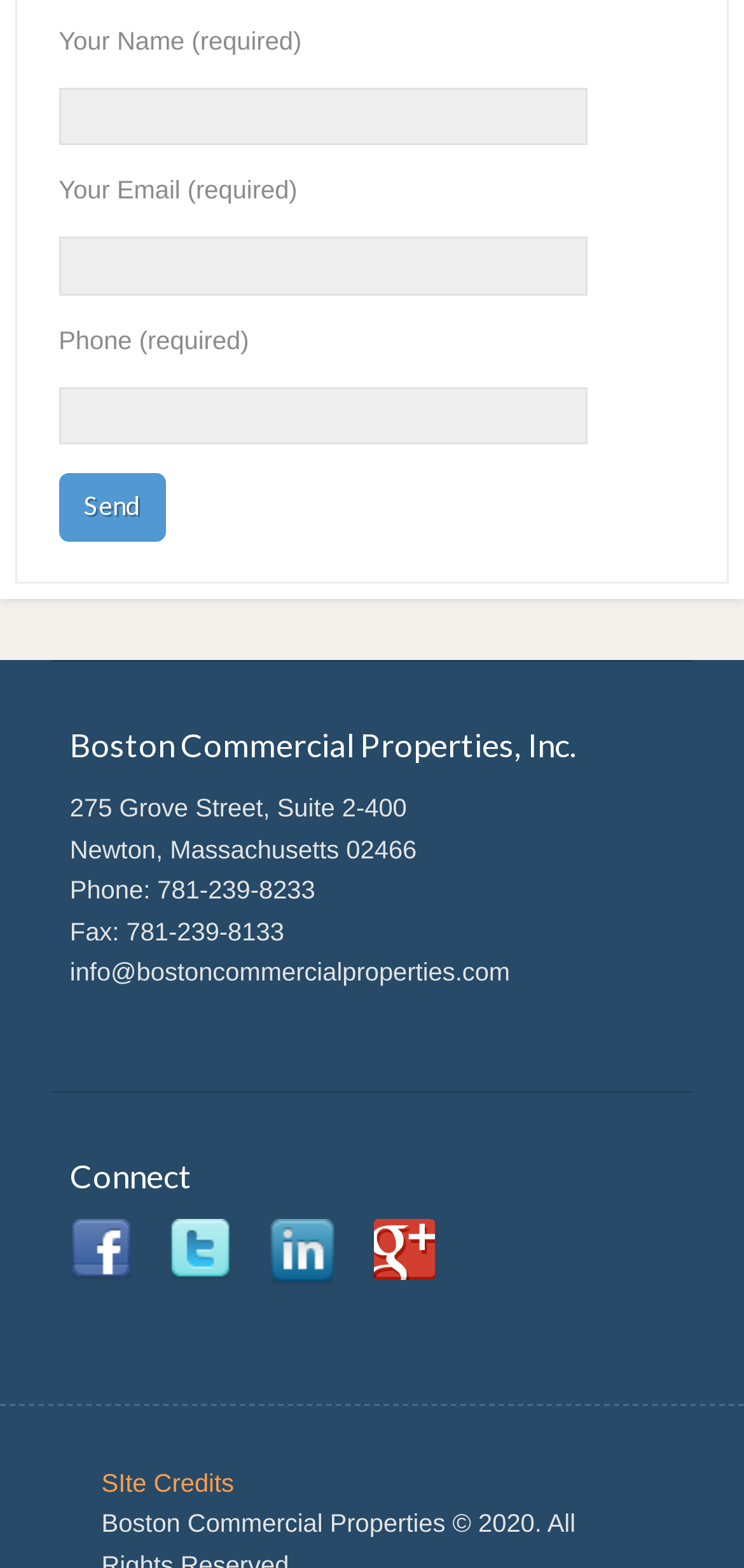How many social media links are present?
Please use the visual content to give a single word or phrase answer.

4